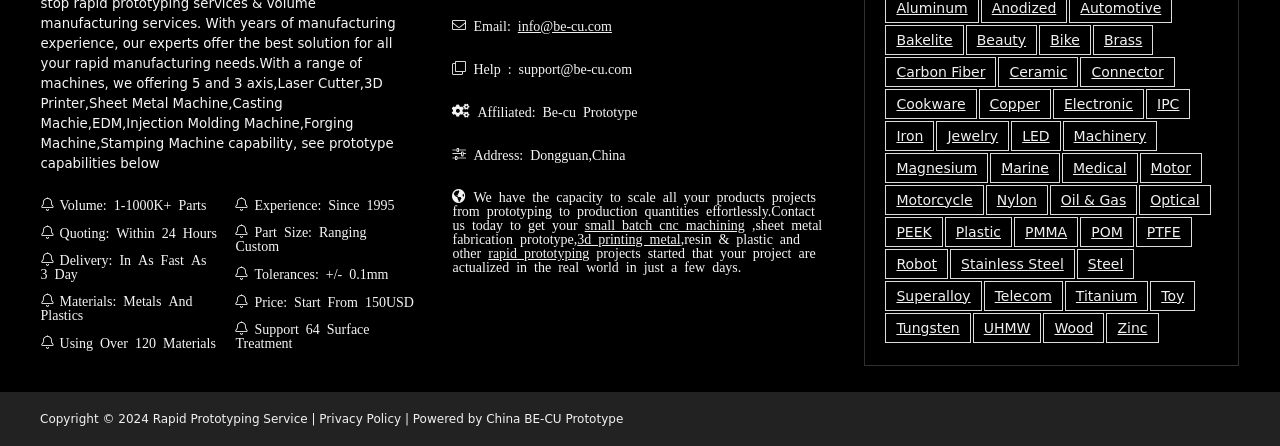Identify the bounding box of the UI element described as follows: "small batch cnc machining". Provide the coordinates as four float numbers in the range of 0 to 1 [left, top, right, bottom].

[0.457, 0.486, 0.582, 0.517]